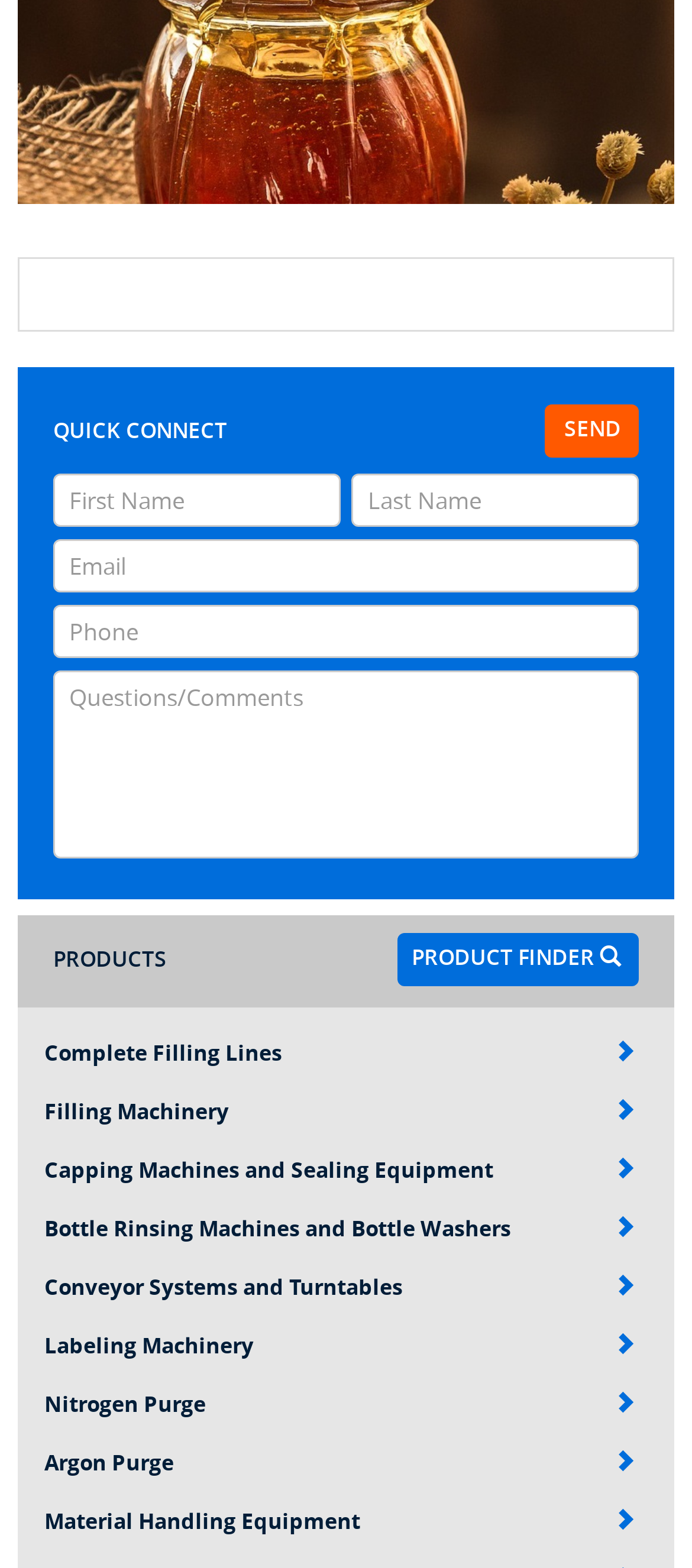Given the description: "name="email" placeholder="Email"", determine the bounding box coordinates of the UI element. The coordinates should be formatted as four float numbers between 0 and 1, [left, top, right, bottom].

[0.077, 0.344, 0.923, 0.378]